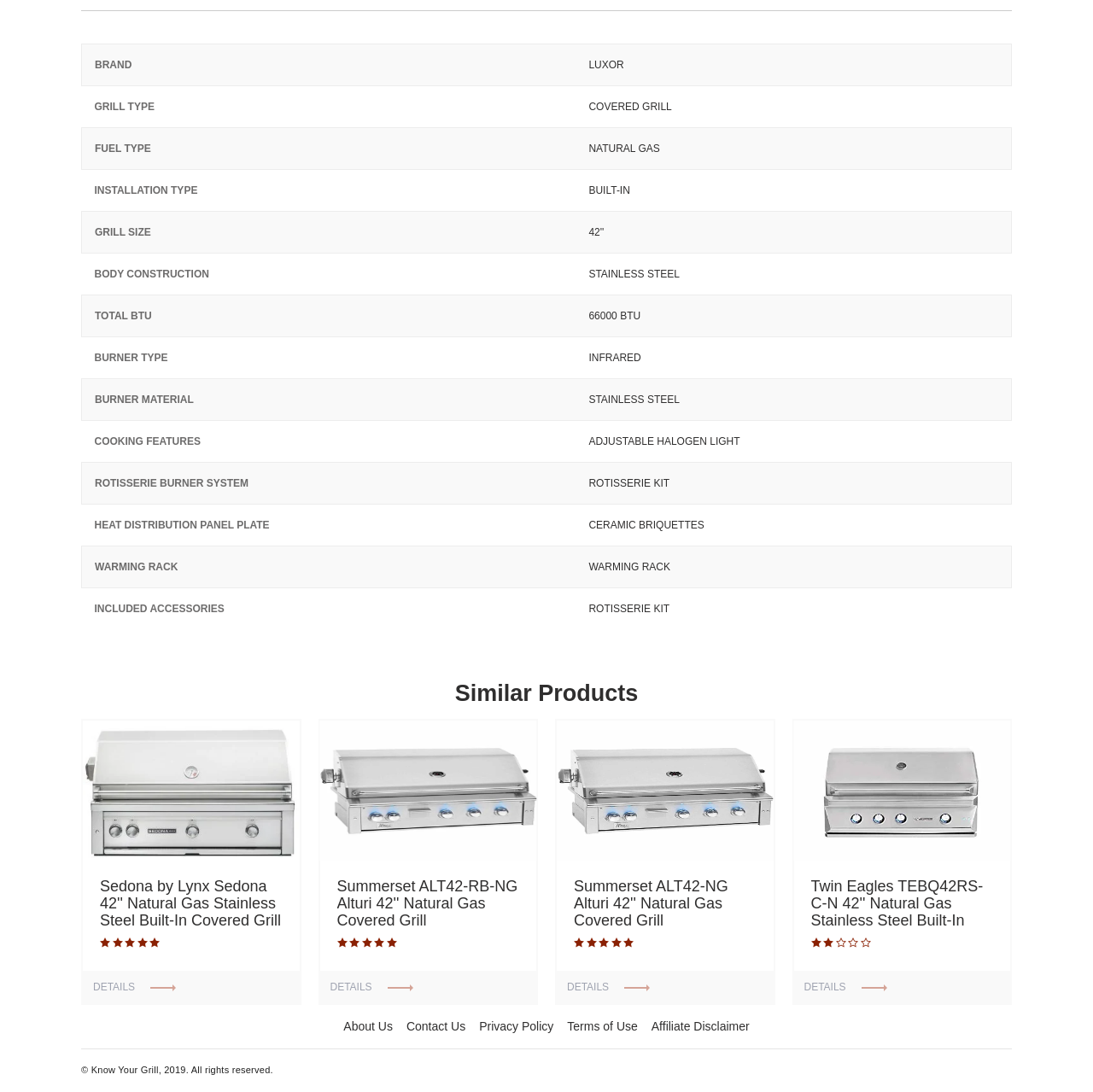What is the size of the grill?
Refer to the image and answer the question using a single word or phrase.

42''